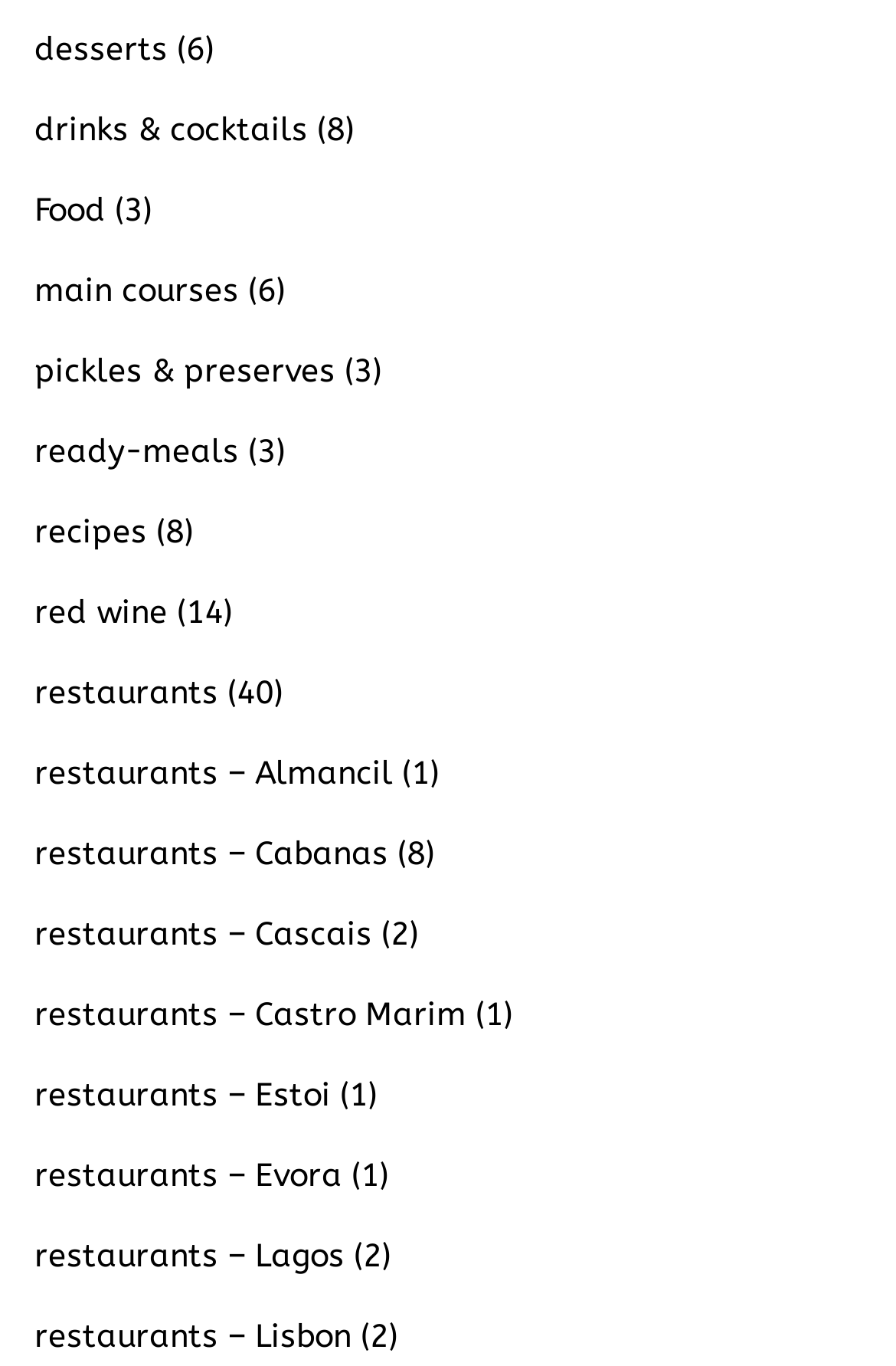What is the first category listed on the webpage? Observe the screenshot and provide a one-word or short phrase answer.

Desserts